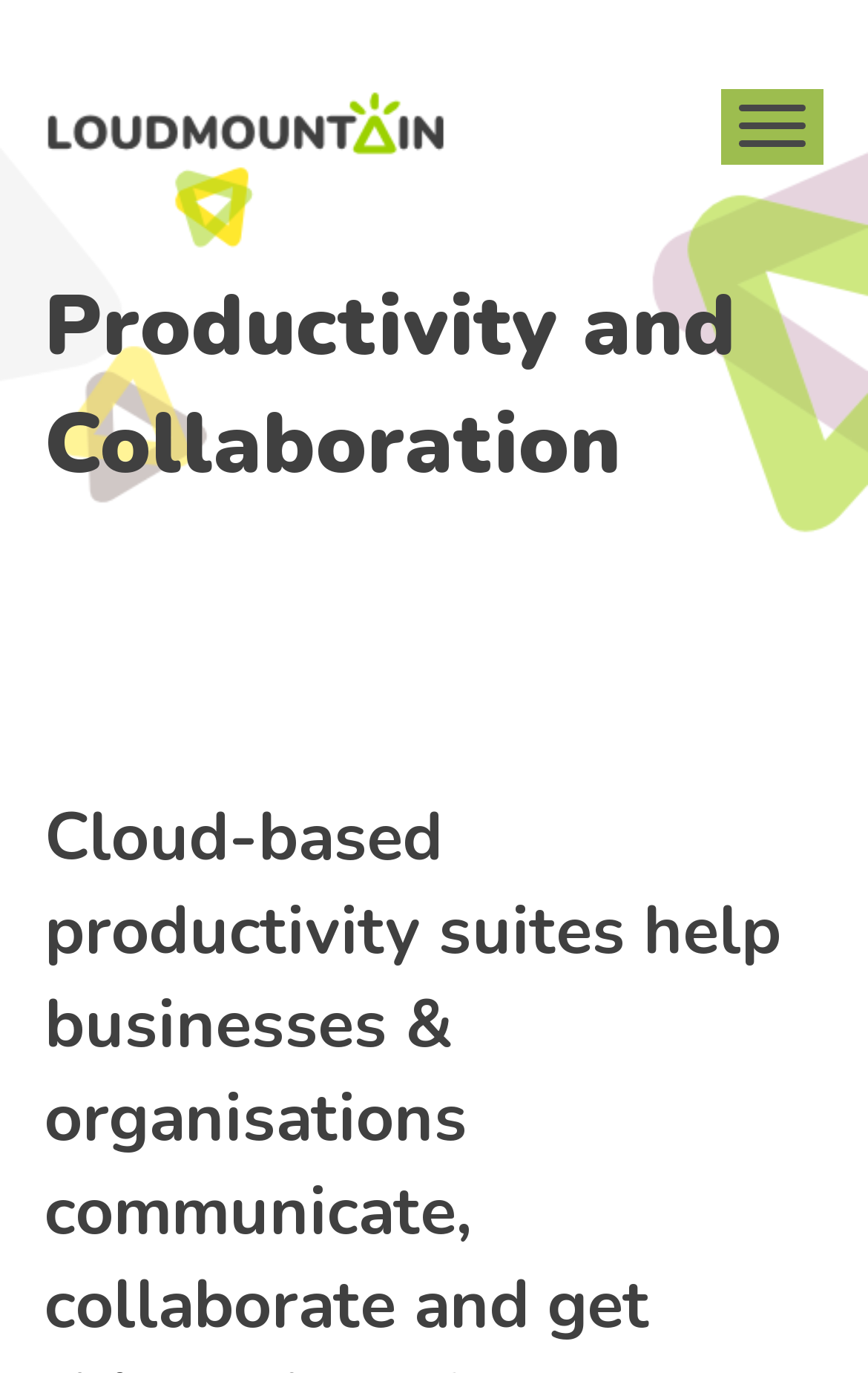Locate and extract the headline of this webpage.

Productivity and Collaboration